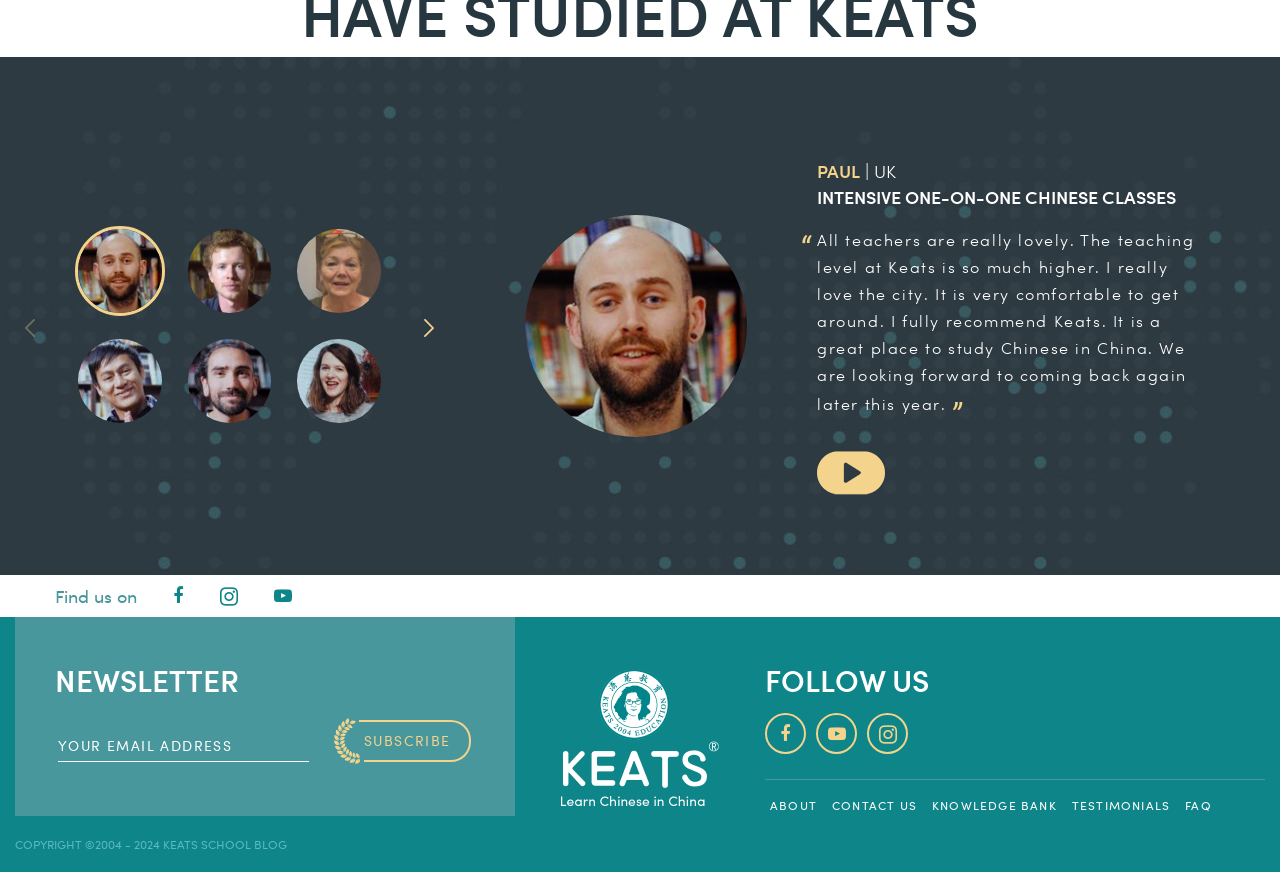Given the element description: "About", predict the bounding box coordinates of the UI element it refers to, using four float numbers between 0 and 1, i.e., [left, top, right, bottom].

[0.602, 0.912, 0.638, 0.935]